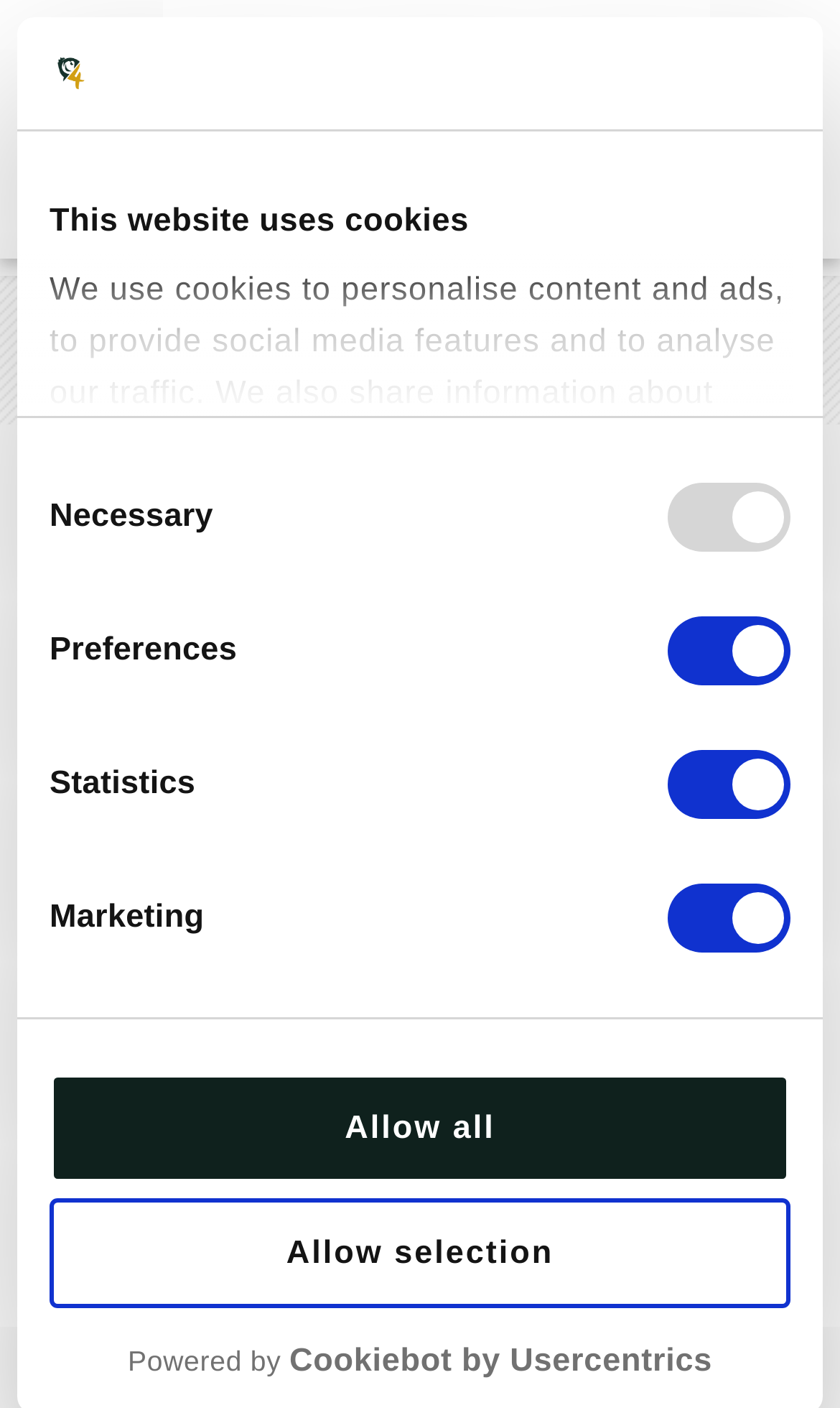Determine the coordinates of the bounding box for the clickable area needed to execute this instruction: "Click on the Home link".

[0.153, 0.201, 0.281, 0.243]